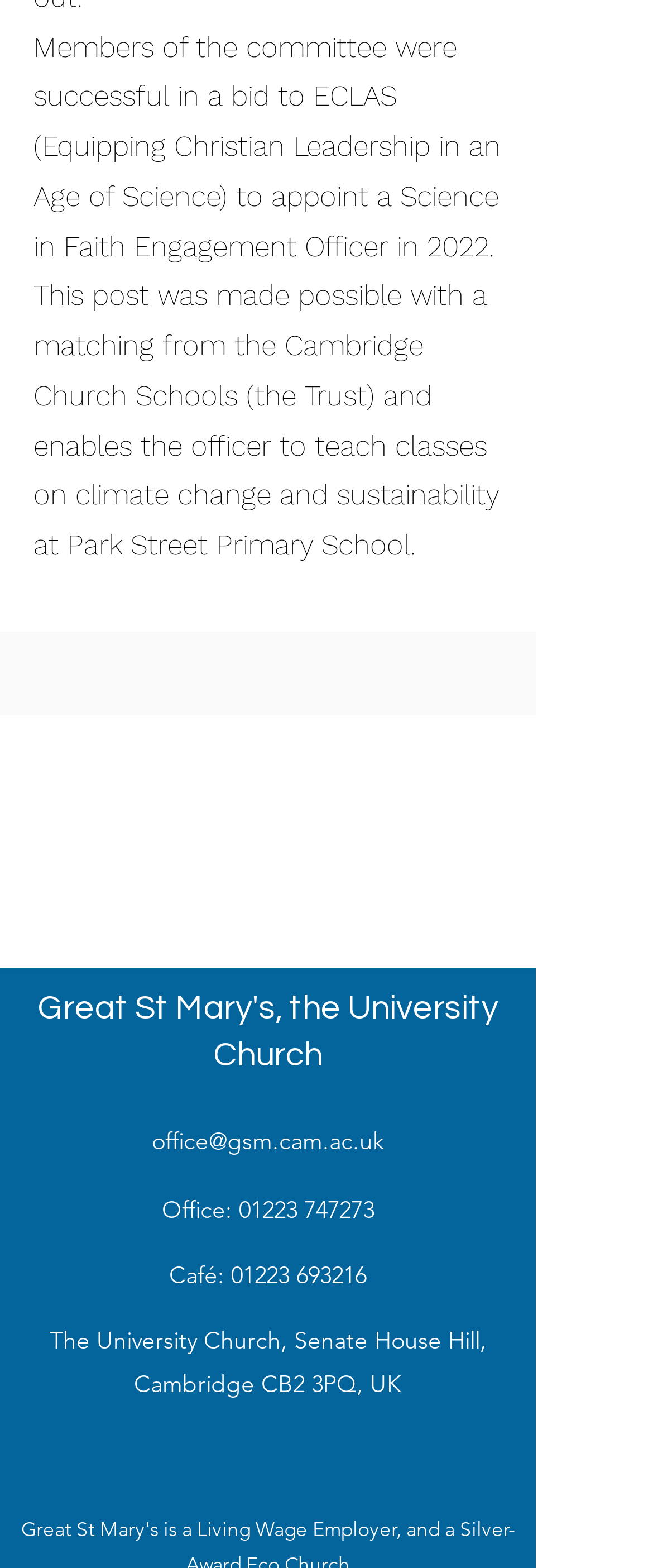Can you find the bounding box coordinates for the element that needs to be clicked to execute this instruction: "visit Great St Mary's, the University Church"? The coordinates should be given as four float numbers between 0 and 1, i.e., [left, top, right, bottom].

[0.058, 0.632, 0.763, 0.684]